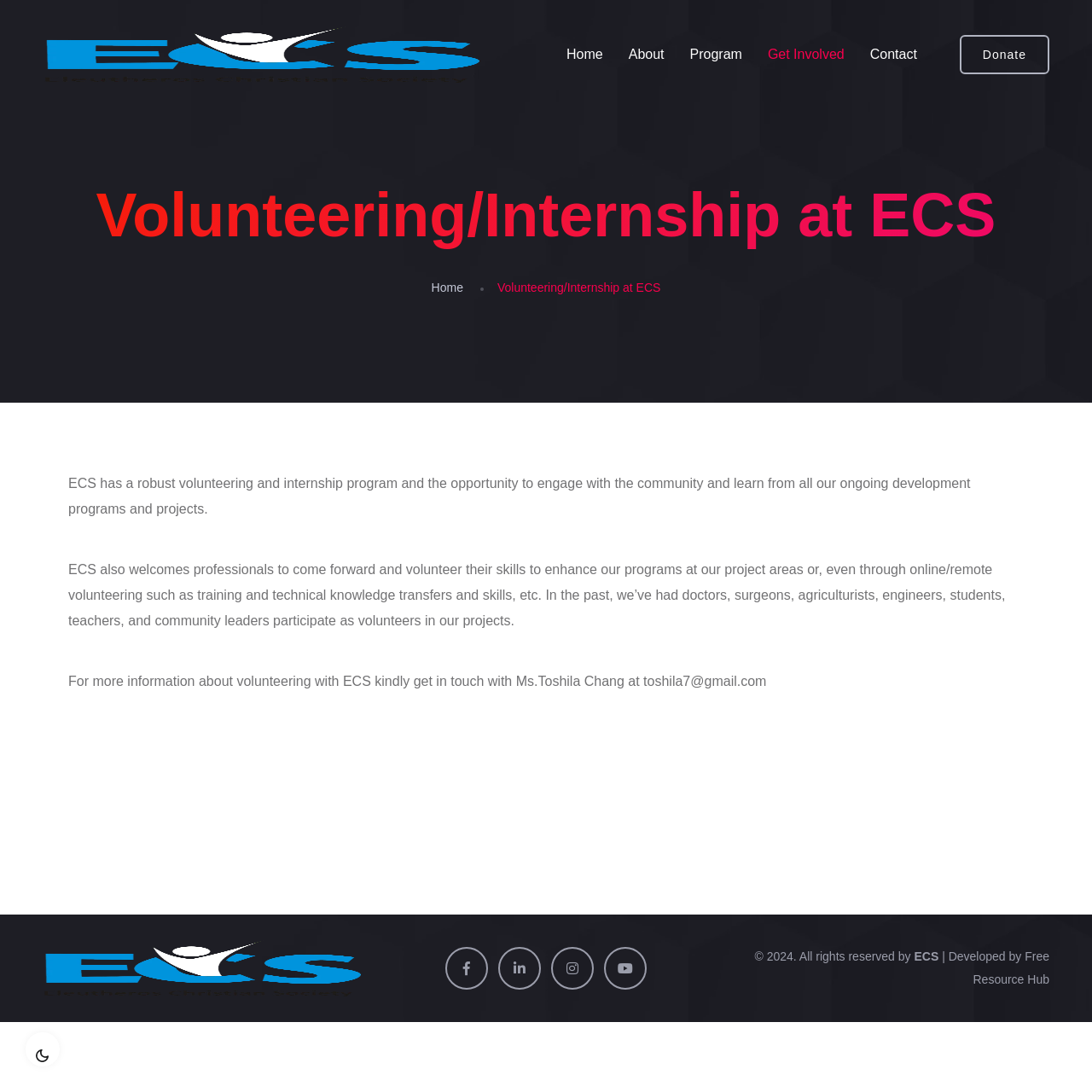Craft a detailed narrative of the webpage's structure and content.

The webpage is about volunteering and internship opportunities at ECS, an organization that engages with the community and runs development programs and projects. 

At the top left corner, there are two small images, one labeled "Sun images" and the other "Vector Images". Below these images, there is a horizontal navigation menu with links to "Home", "About", "Program", "Get Involved", and "Contact". 

On the top right corner, there is a link to "Donate" and an image with the text "ecs-india.org". 

The main content of the page is divided into three sections. The first section has a heading "Volunteering/Internship at ECS" and a brief description of the organization's volunteering and internship program. 

The second section provides more information about the program, including the types of professionals who have participated in the past and the benefits of volunteering. 

The third section has a call to action, encouraging readers to get in touch with a specific person for more information about volunteering. 

At the bottom of the page, there are several links, including one to "ecs-india.org" and four social media links represented by icons. There is also a copyright notice and a mention of the developer of the website.